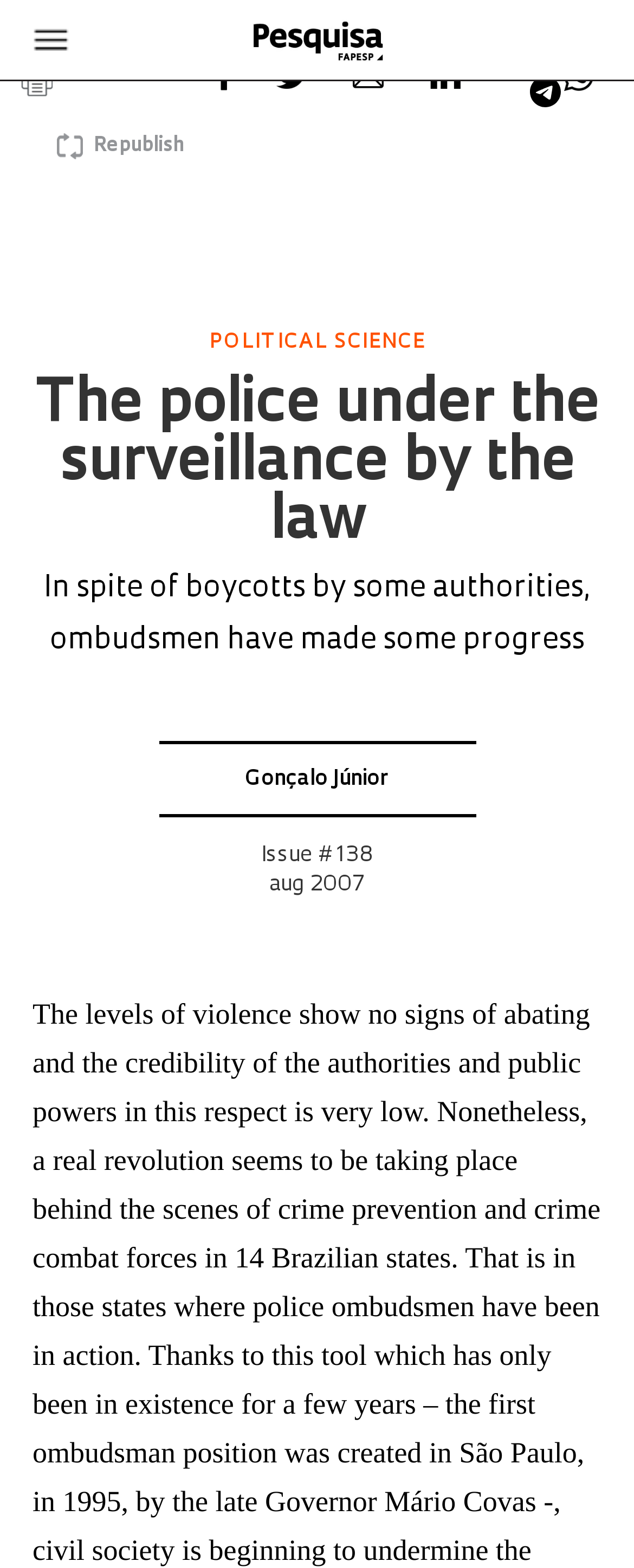Given the description "Gonçalo Júnior", provide the bounding box coordinates of the corresponding UI element.

[0.386, 0.49, 0.614, 0.504]